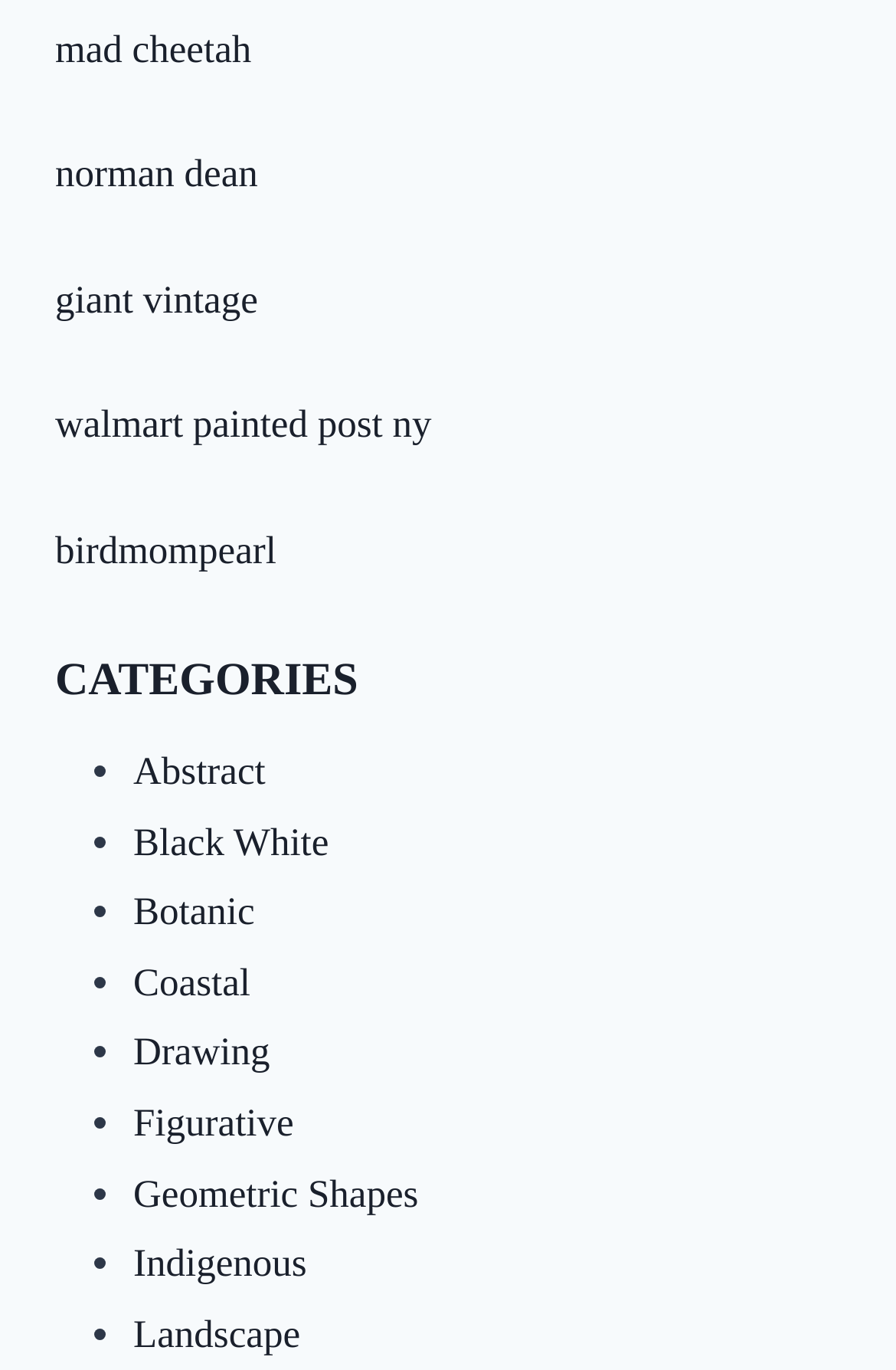Using the provided element description: "walmart painted post ny", identify the bounding box coordinates. The coordinates should be four floats between 0 and 1 in the order [left, top, right, bottom].

[0.062, 0.294, 0.482, 0.326]